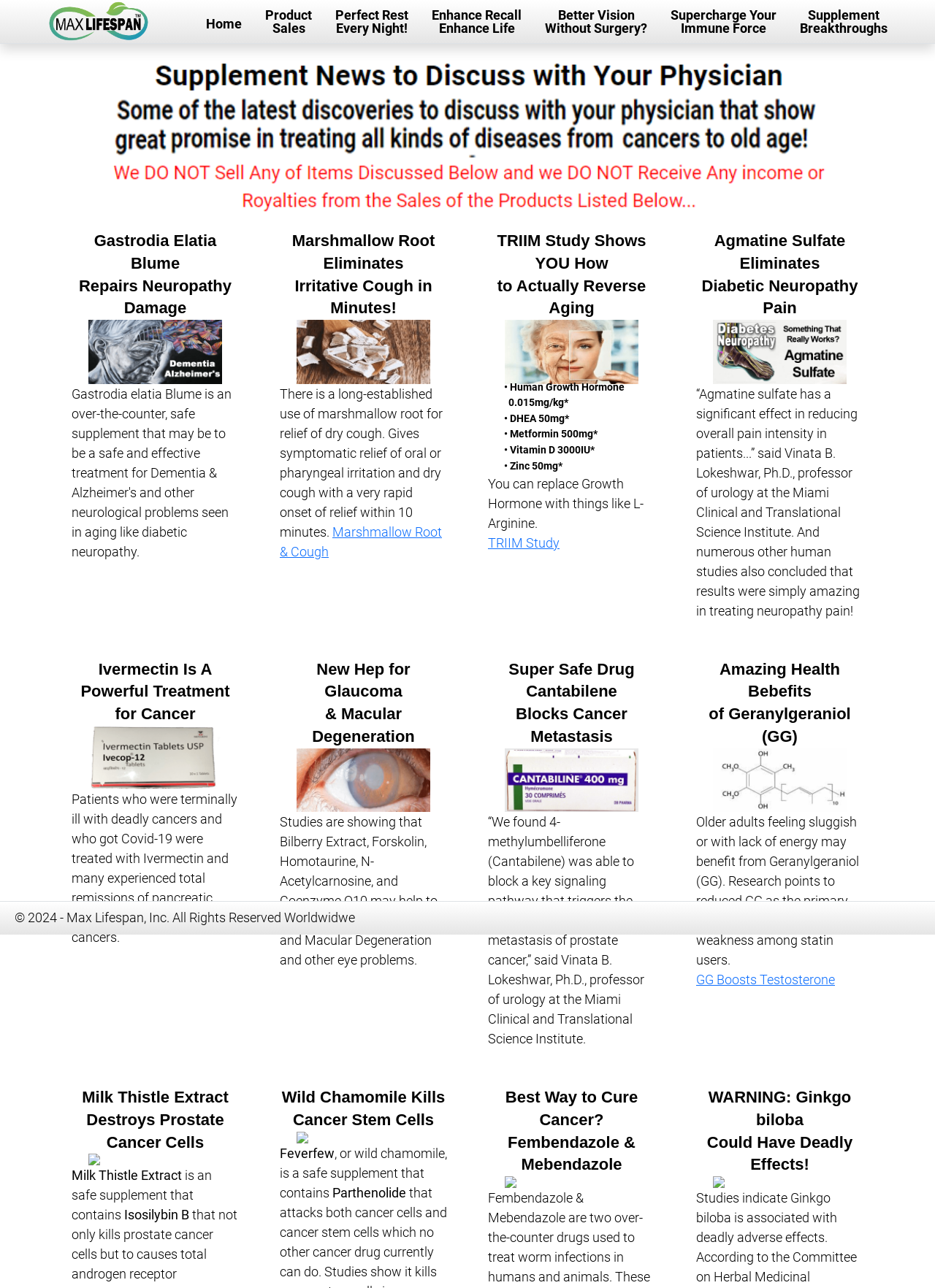What is the topic of the heading 'TRIIM Study Shows YOU How to Actually Reverse Aging'?
Please answer the question as detailed as possible based on the image.

The heading 'TRIIM Study Shows YOU How to Actually Reverse Aging' suggests that the topic is related to aging and how to reverse it, which is further supported by the description below the heading that talks about human growth hormone, DHEA, and other ingredients.